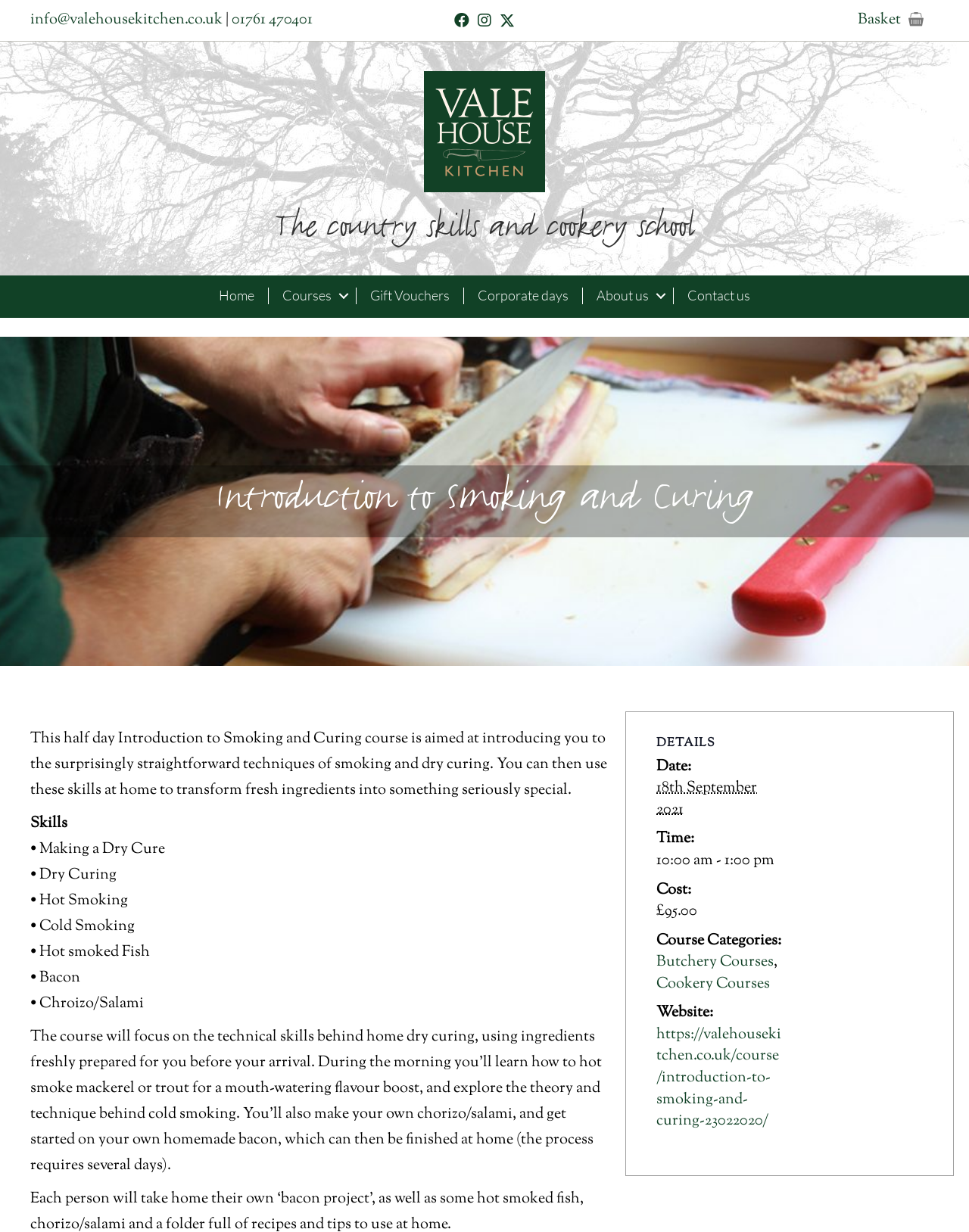Can you find and provide the title of the webpage?

Introduction to Smoking and Curing